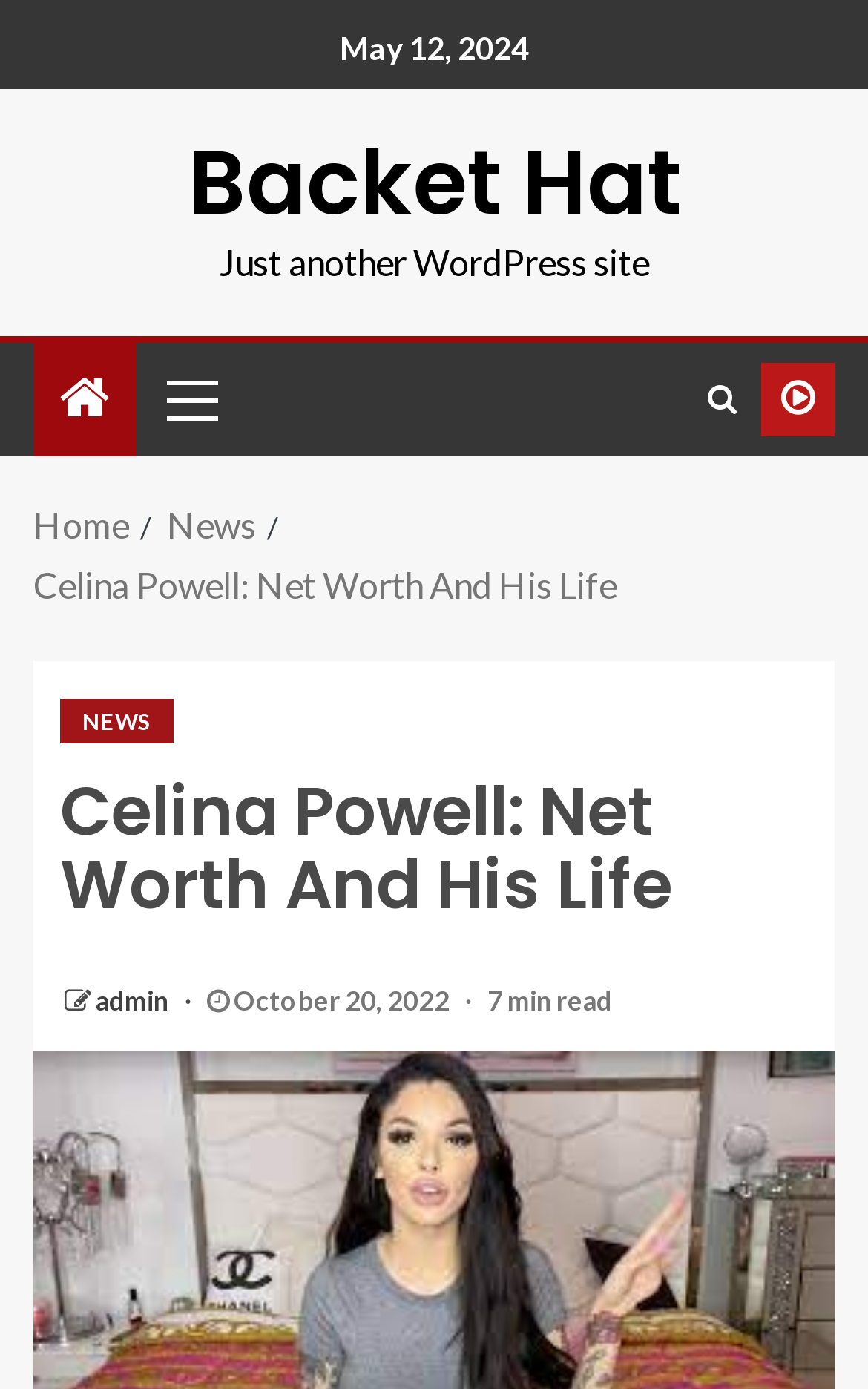Find the bounding box coordinates for the area that should be clicked to accomplish the instruction: "read news".

[0.192, 0.362, 0.295, 0.393]